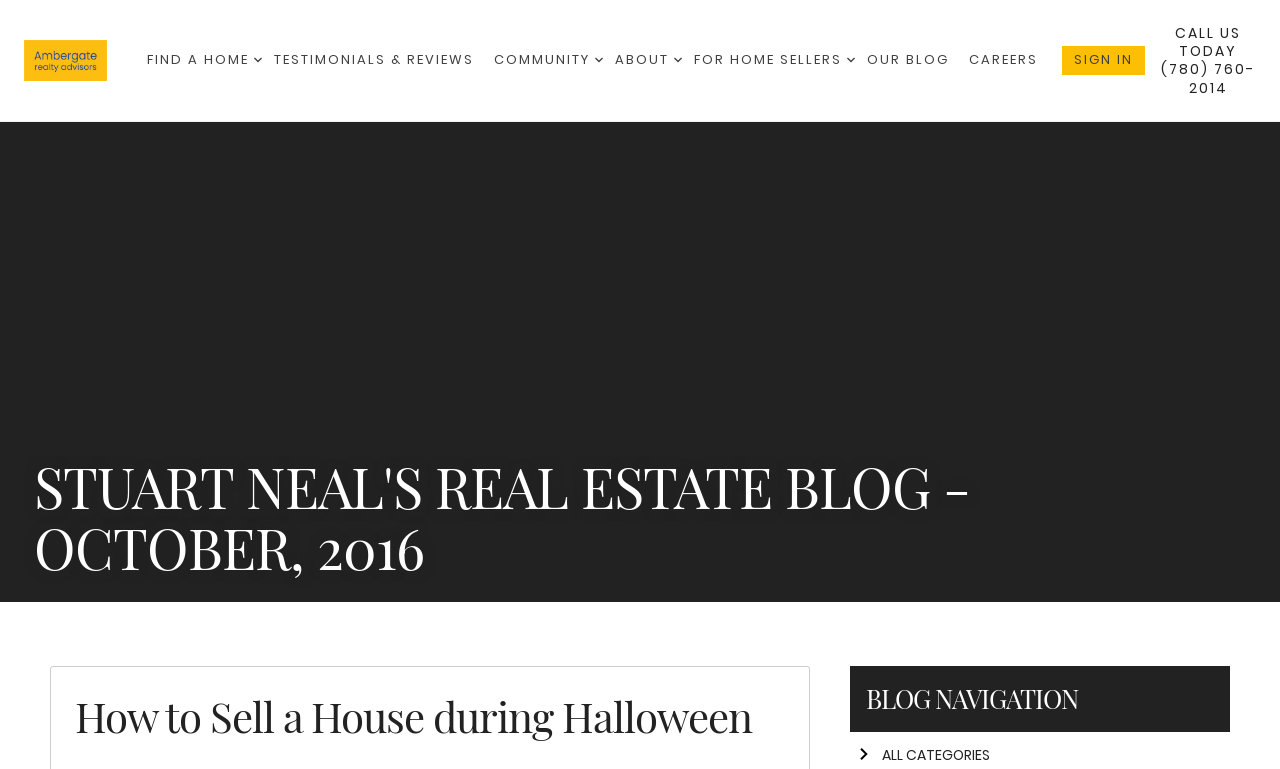What type of content is available on this webpage?
Give a thorough and detailed response to the question.

I determined the answer by looking at the structure of the webpage, which has a main heading, subheadings, and links to blog posts. This suggests that the webpage contains blog posts.